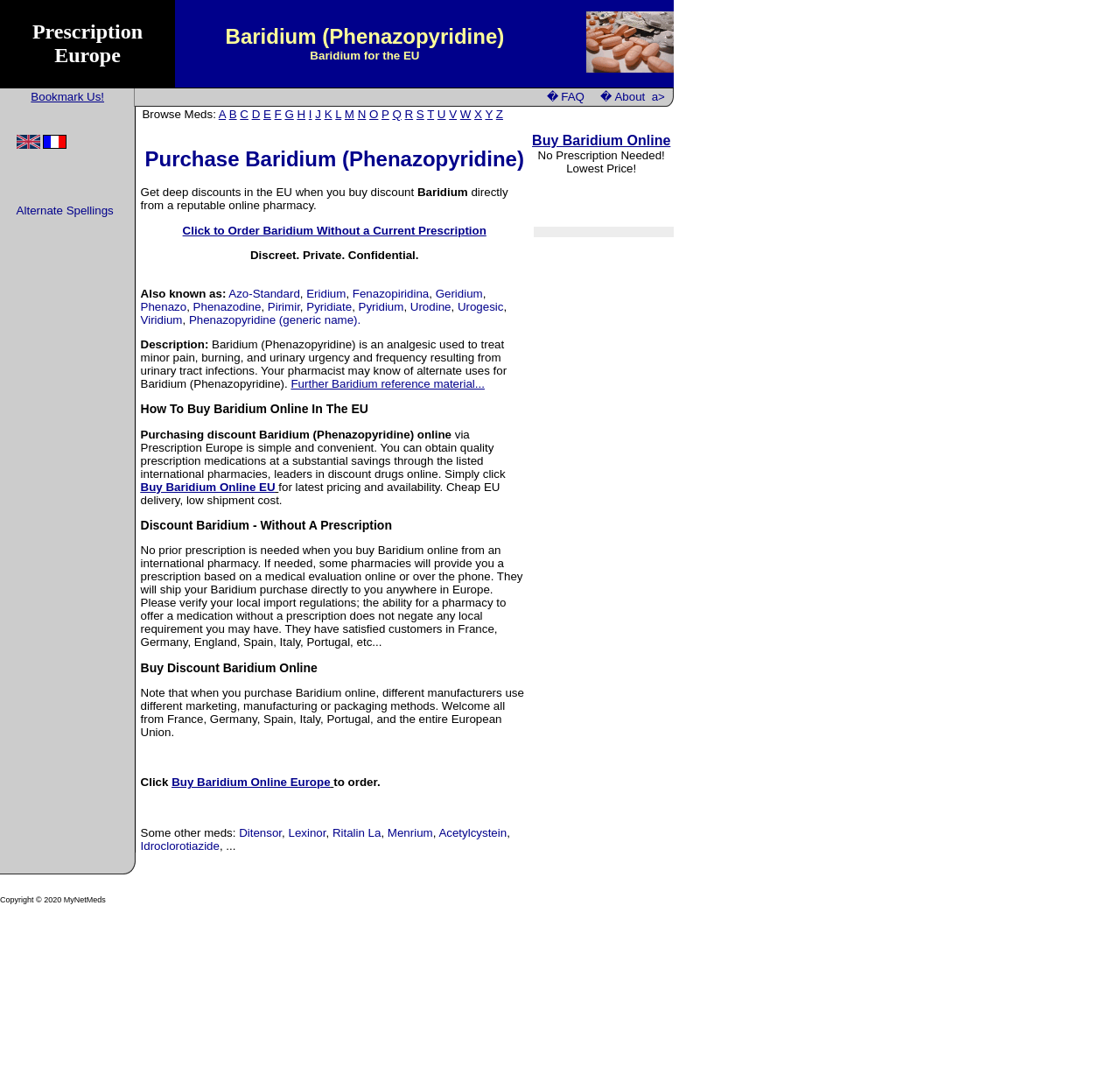Look at the image and answer the question in detail:
What is the purpose of Baridium?

According to the description, Baridium is an analgesic used to treat minor pain, burning, and urinary urgency and frequency resulting from urinary tract infections.